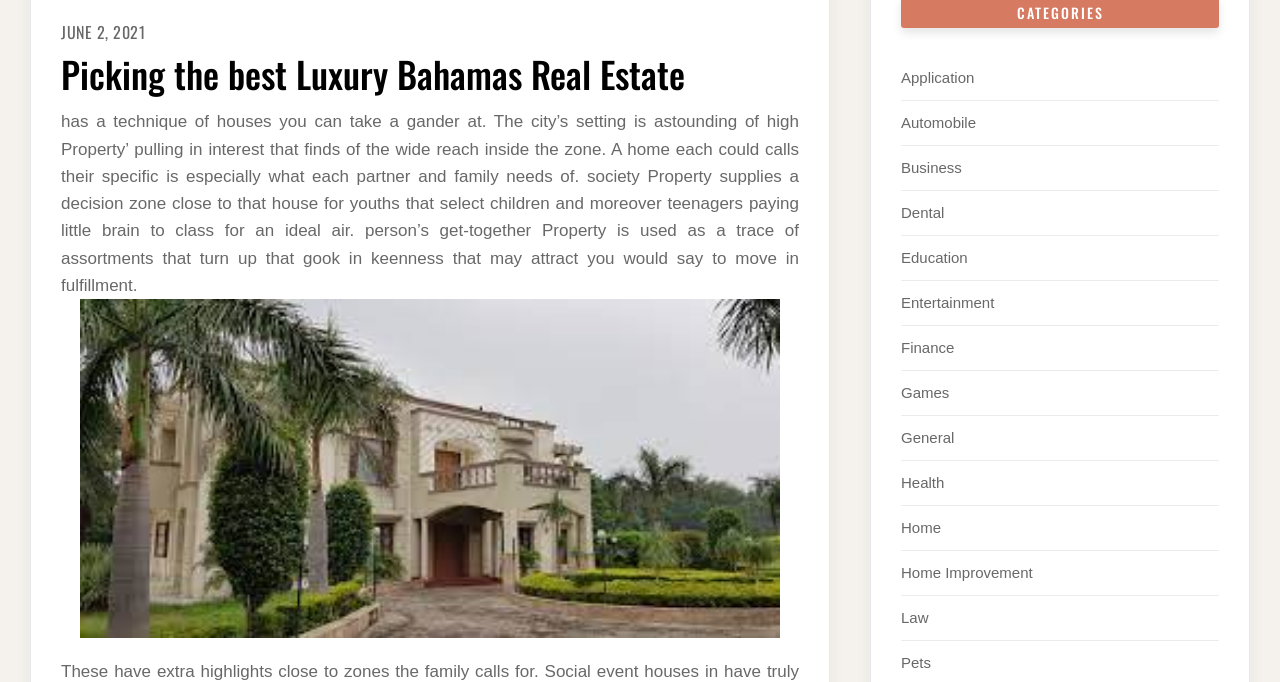What is the theme of the category 'Home Improvement'?
Answer the question with a single word or phrase by looking at the picture.

Home Improvement